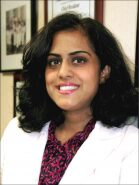Answer in one word or a short phrase: 
What is behind Dr. Narayanan?

Framed photographs